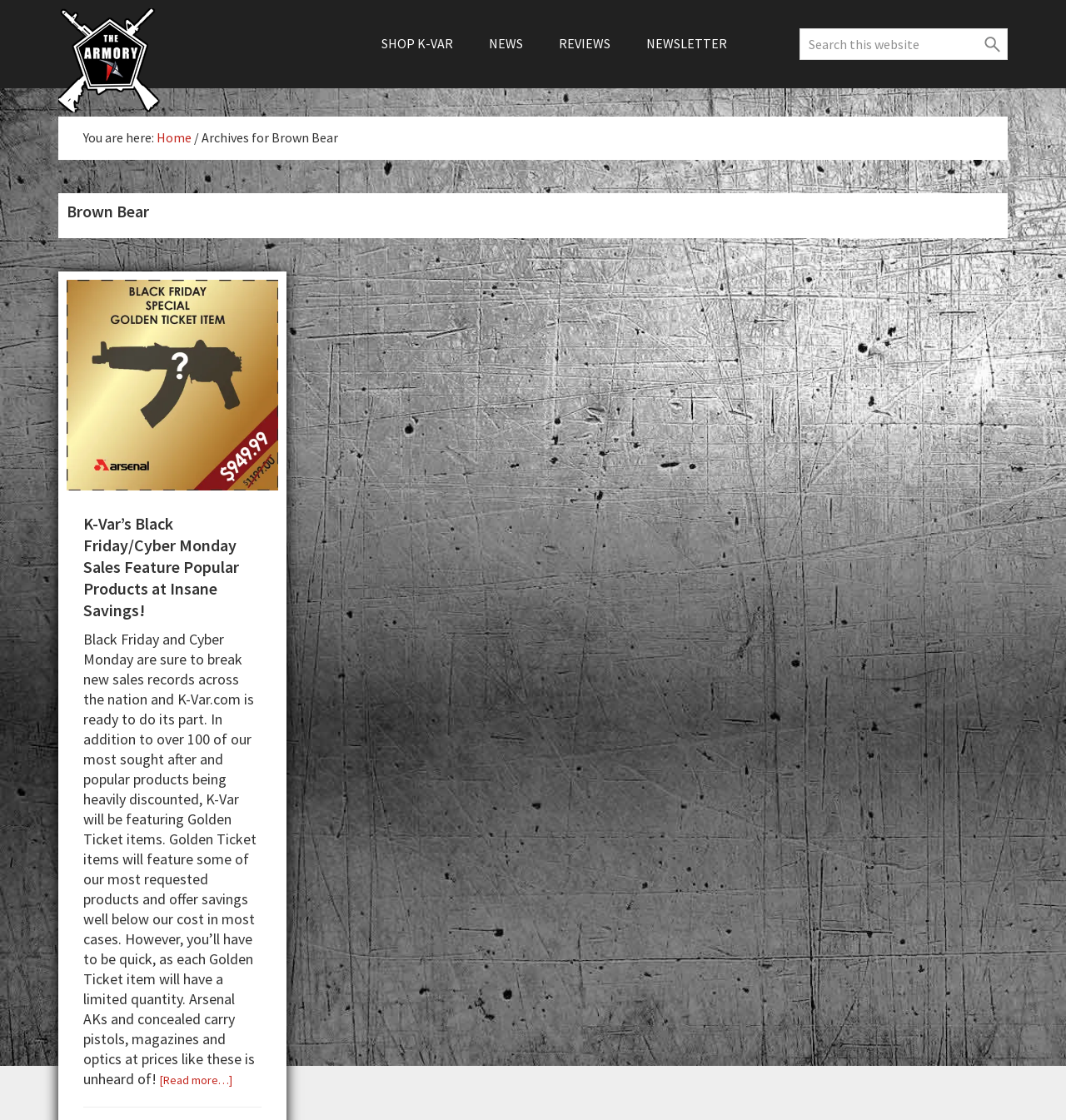Offer an extensive depiction of the webpage and its key elements.

The webpage is about the Brown Bear Archives on The K-Var Armory website. At the top, there are two skip links, one for primary navigation and one for main content. Below these links, there is a logo of The K-Var Armory, which is an image with a link to the website's homepage. Next to the logo, there is a tagline that reads "The Largest Supplier of Firearms, Gun Parts, & Accessories Online".

On the top right, there is a main navigation menu with links to "SHOP K-VAR", "NEWS", "REVIEWS", and "NEWSLETTER". A search bar is located next to the navigation menu, with a search button and a placeholder text that says "Search this website".

Below the navigation menu, there is a breadcrumb trail that shows the current page's location, with links to "Home" and "Archives for Brown Bear". The main content area is dominated by a heading that reads "Brown Bear", which contains several articles or news posts.

The first article is about K-Var's Black Friday and Cyber Monday sales, featuring popular products at discounted prices. The article has an image, a heading, and a brief summary of the sales event, including the availability of Golden Ticket items with limited quantities. There is a "Read more" link at the bottom of the summary. The article is separated from the rest of the content by a horizontal separator line.